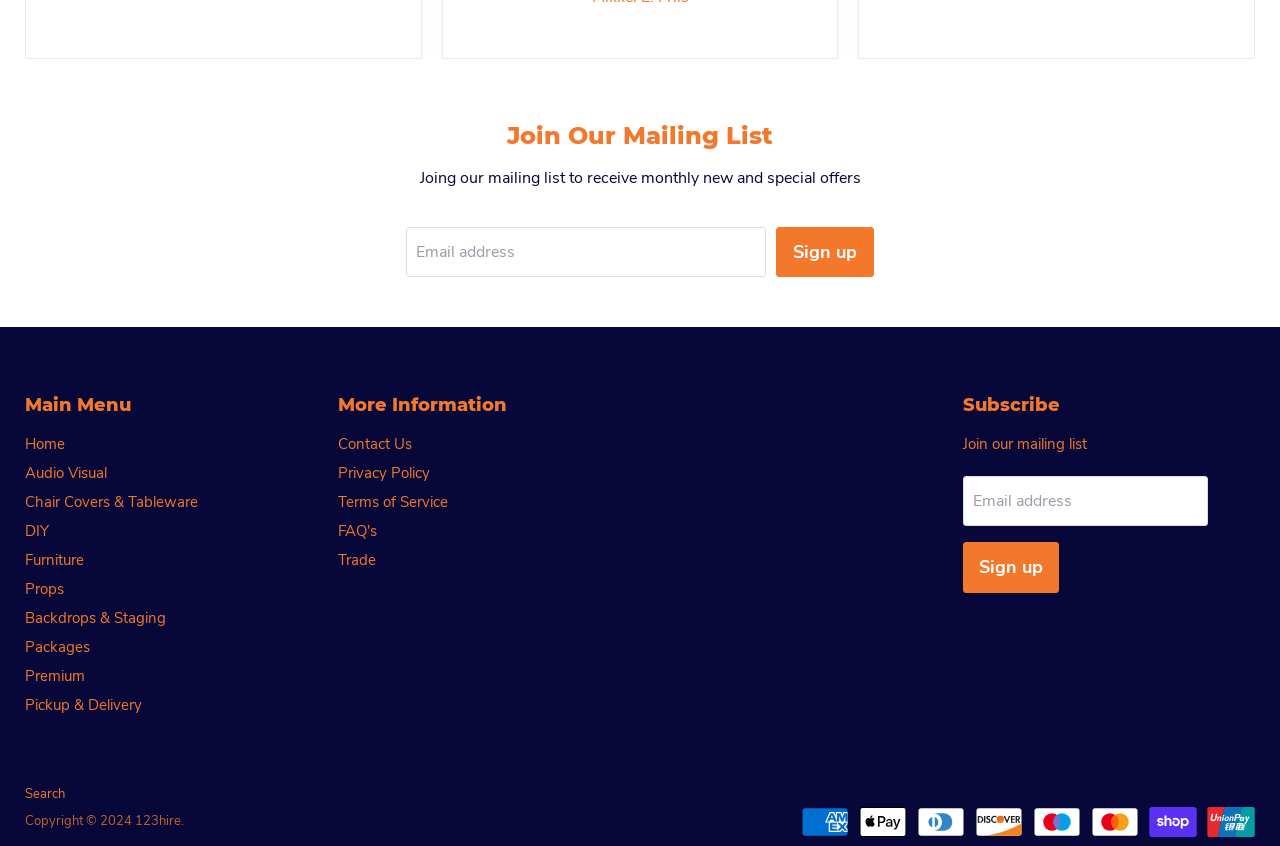What is the copyright year of 123hire?
Using the image as a reference, answer the question in detail.

The copyright year can be found by looking at the static text 'Copyright © 2024 123hire.' at the bottom of the page.